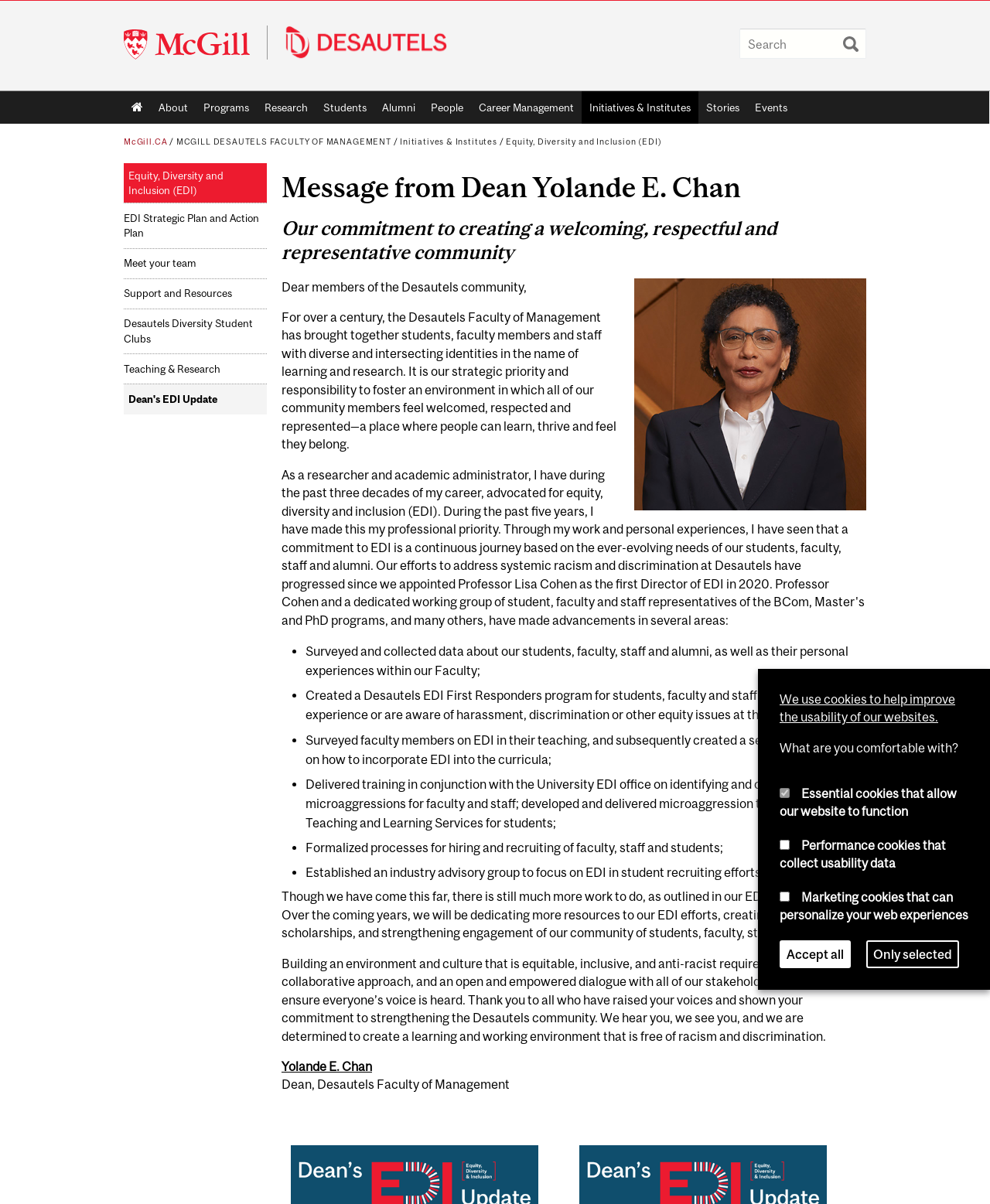Please find the bounding box coordinates of the section that needs to be clicked to achieve this instruction: "Read about Equity, Diversity and Inclusion".

[0.511, 0.113, 0.668, 0.121]